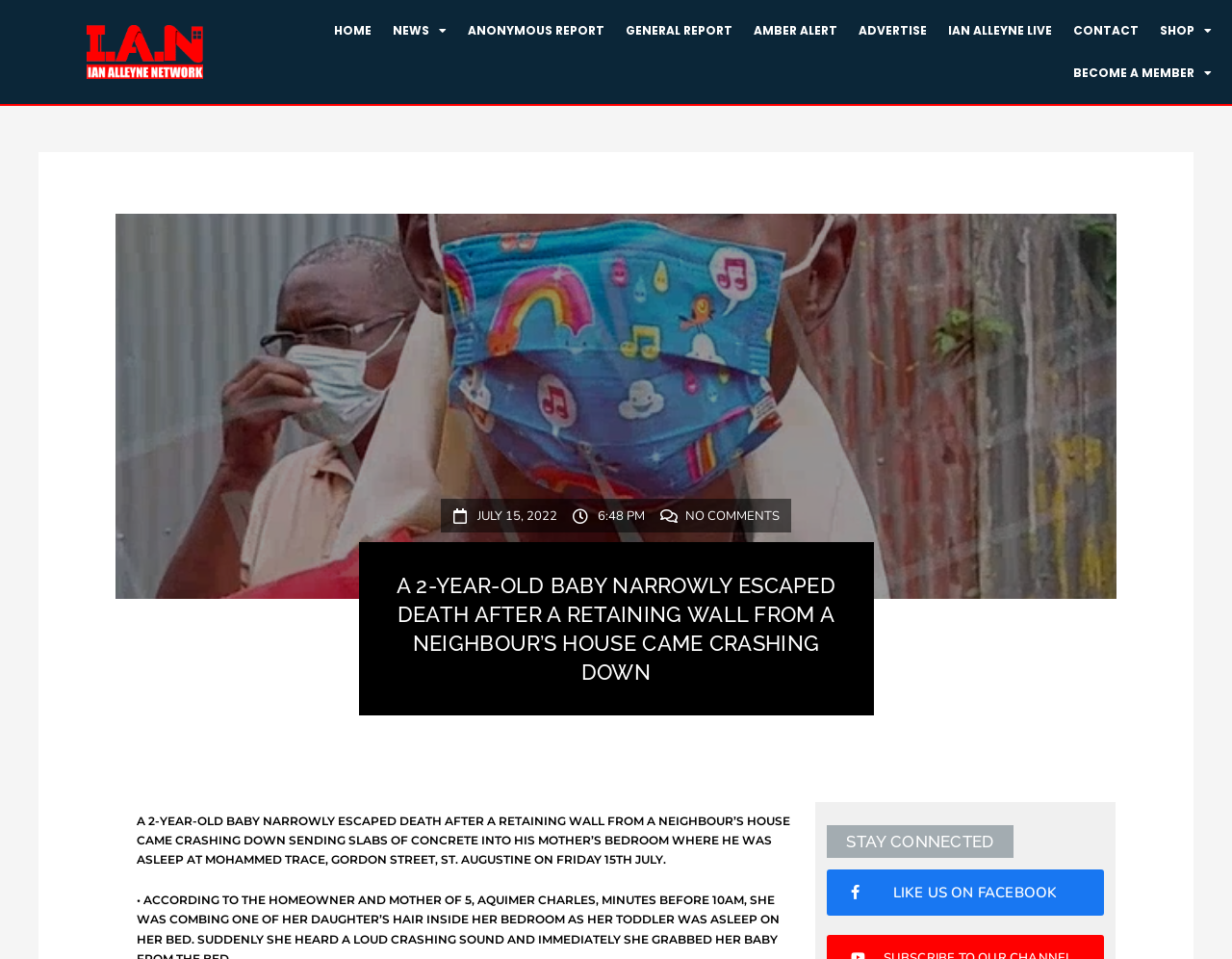Determine the bounding box coordinates of the clickable region to execute the instruction: "Read the article". The coordinates should be four float numbers between 0 and 1, denoted as [left, top, right, bottom].

[0.314, 0.595, 0.686, 0.716]